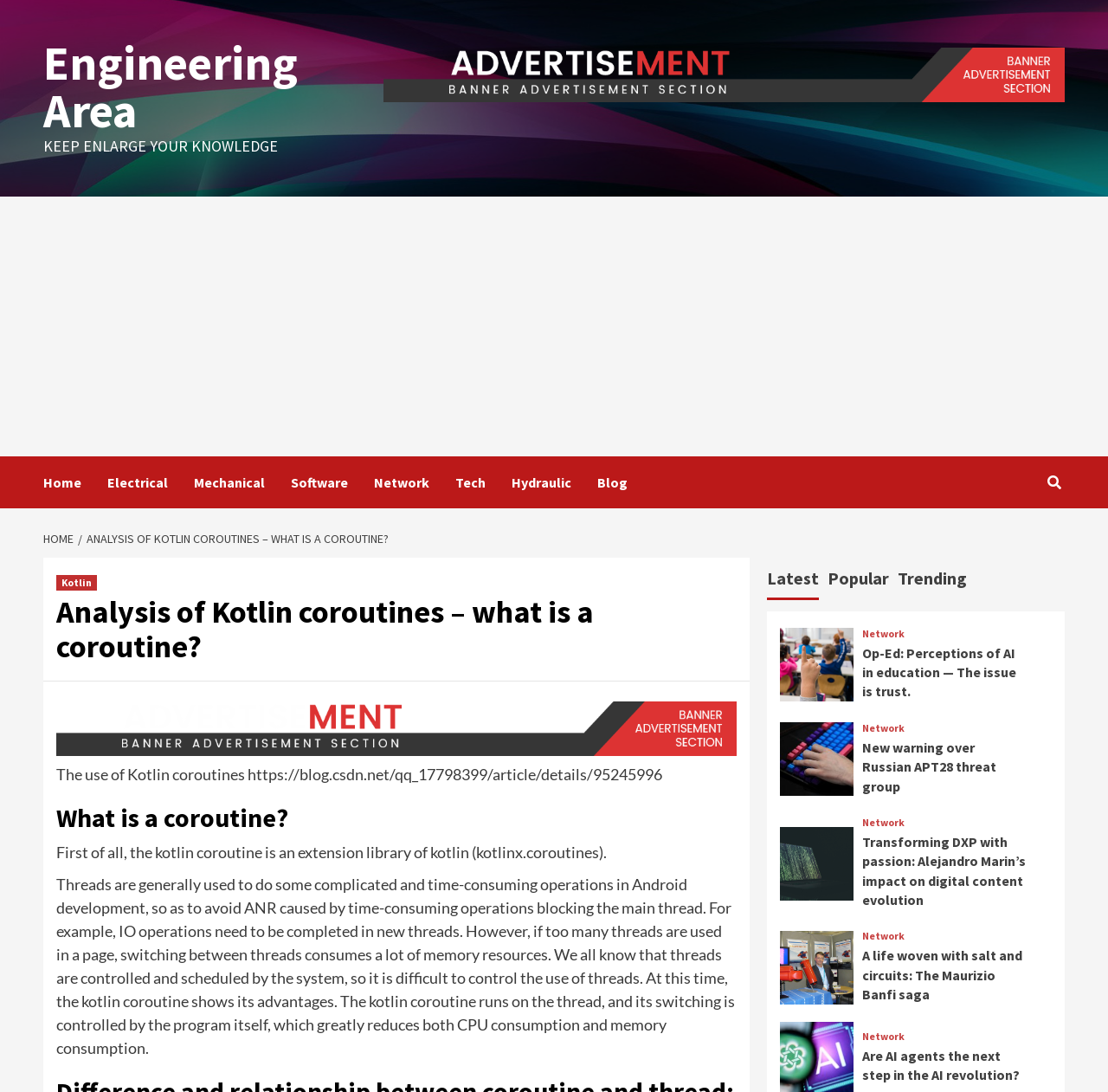Please answer the following question using a single word or phrase: 
What is the topic of the article?

Kotlin coroutines